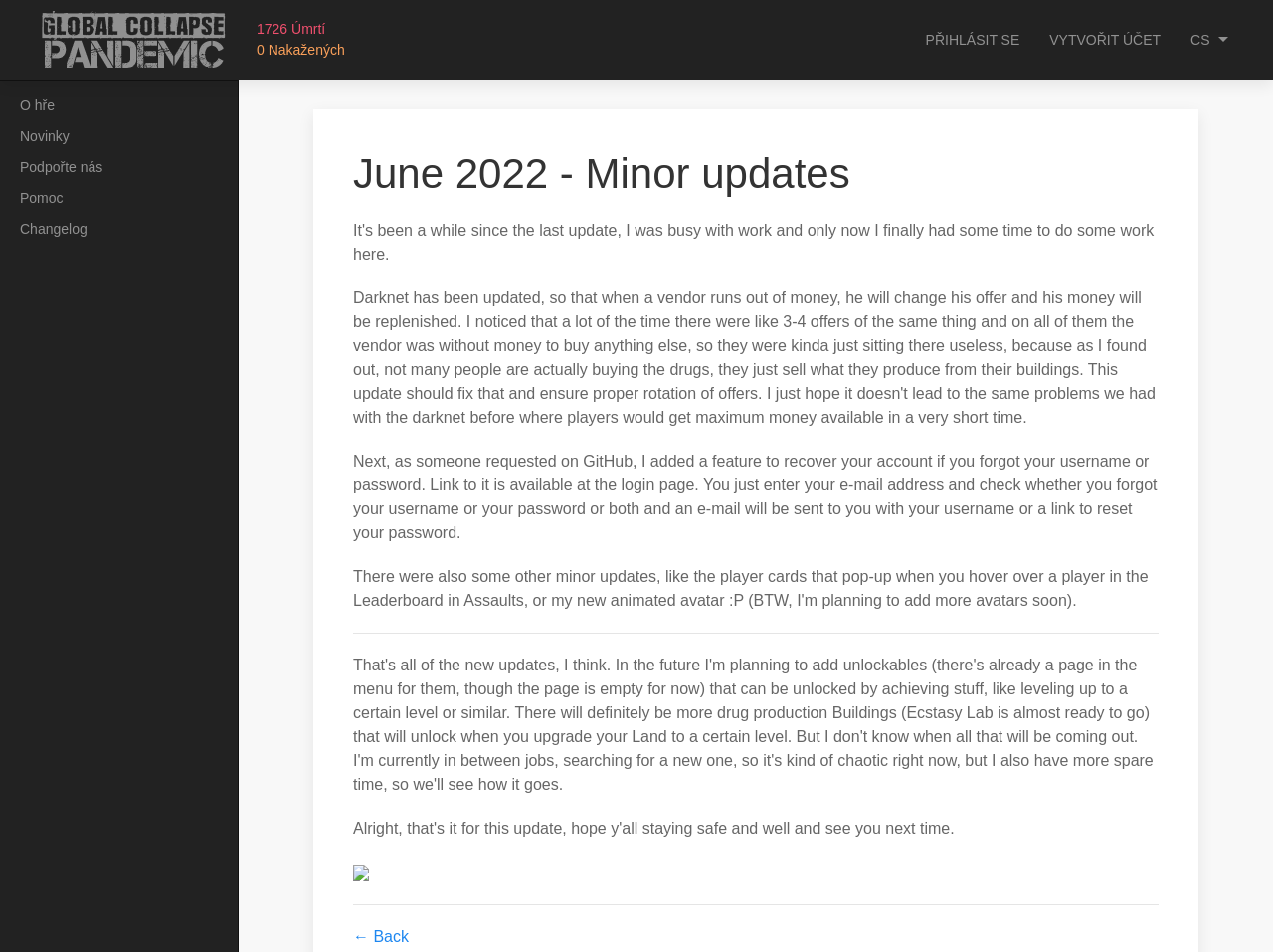Find the bounding box coordinates of the element you need to click on to perform this action: 'check privacy policy'. The coordinates should be represented by four float values between 0 and 1, in the format [left, top, right, bottom].

None